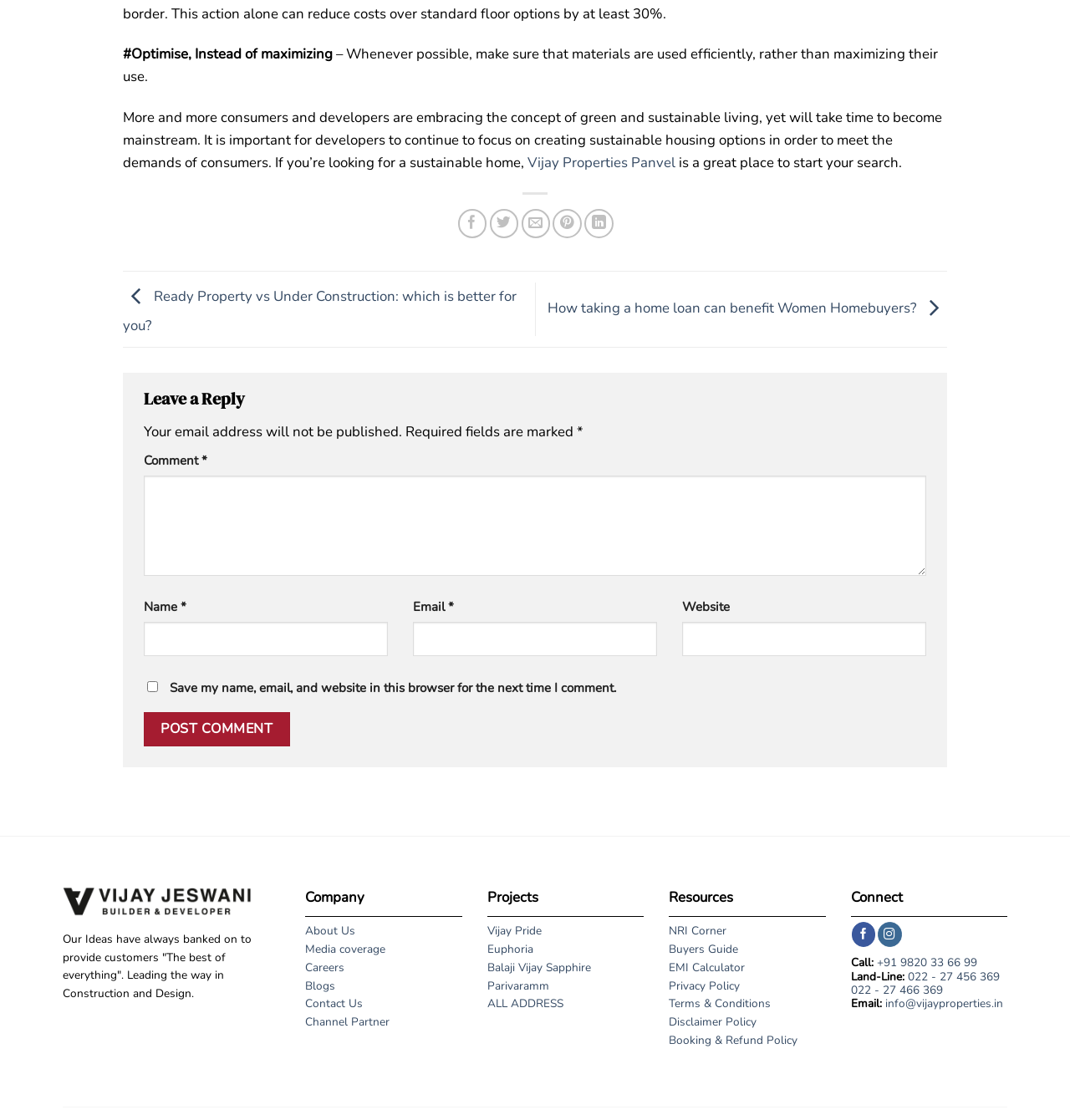Please determine the bounding box coordinates of the section I need to click to accomplish this instruction: "Visit the 'House and Garden' company page".

None